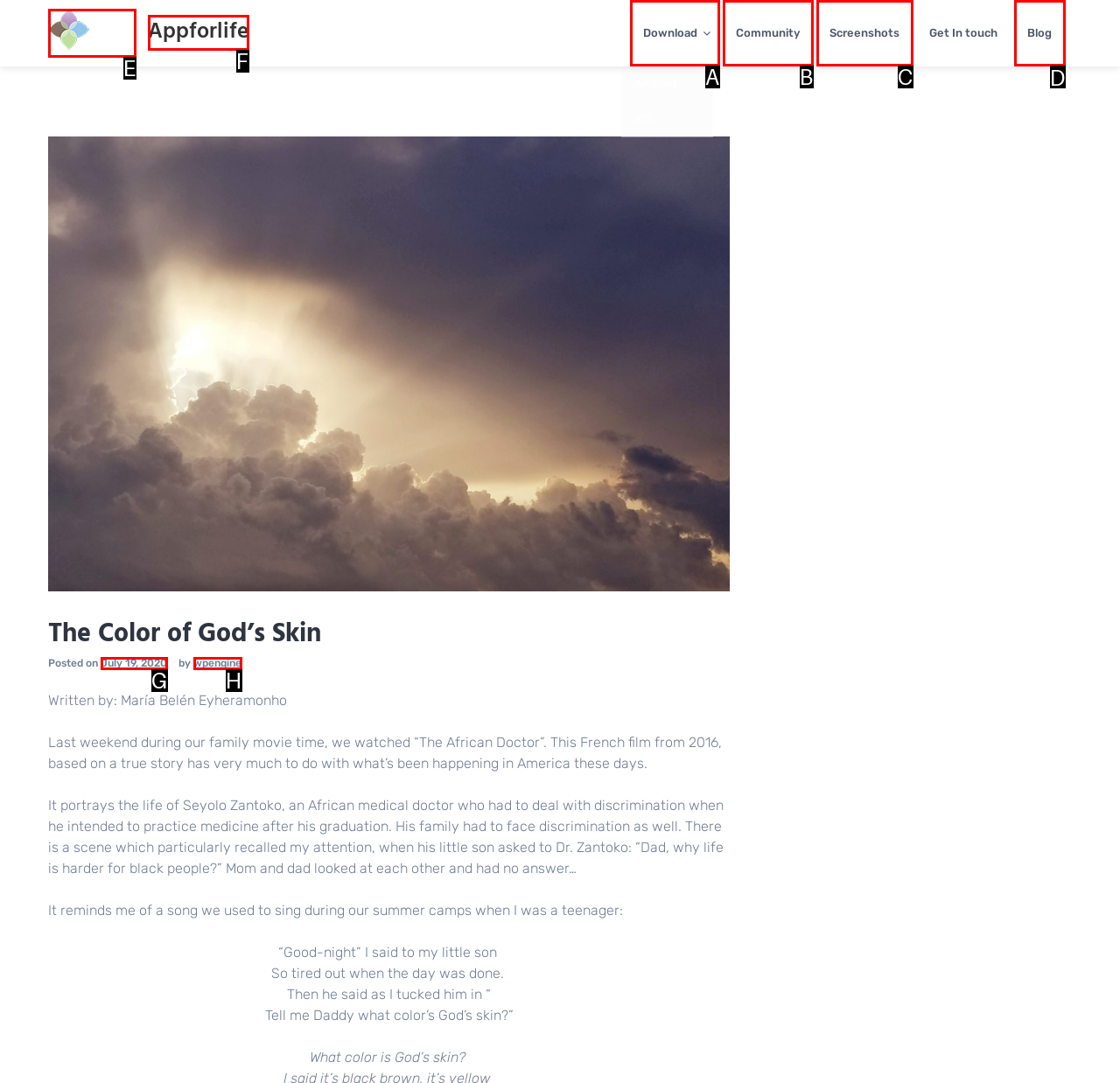Given the task: Read the blog, point out the letter of the appropriate UI element from the marked options in the screenshot.

D